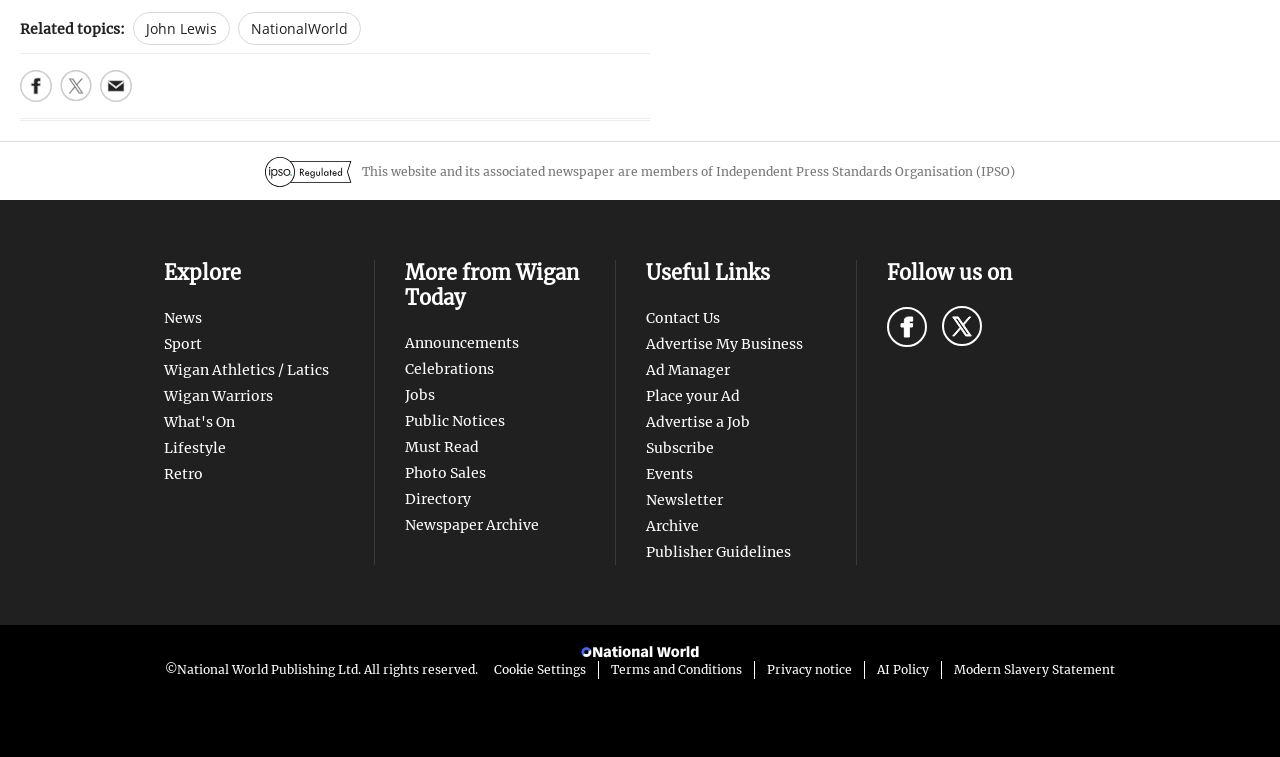Provide a brief response in the form of a single word or phrase:
What are the social media platforms to follow Wigan Today?

Facebook, Twitter